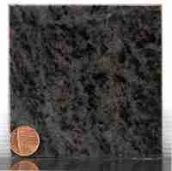Provide a short, one-word or phrase answer to the question below:
What is the object used for scale in the image?

A penny